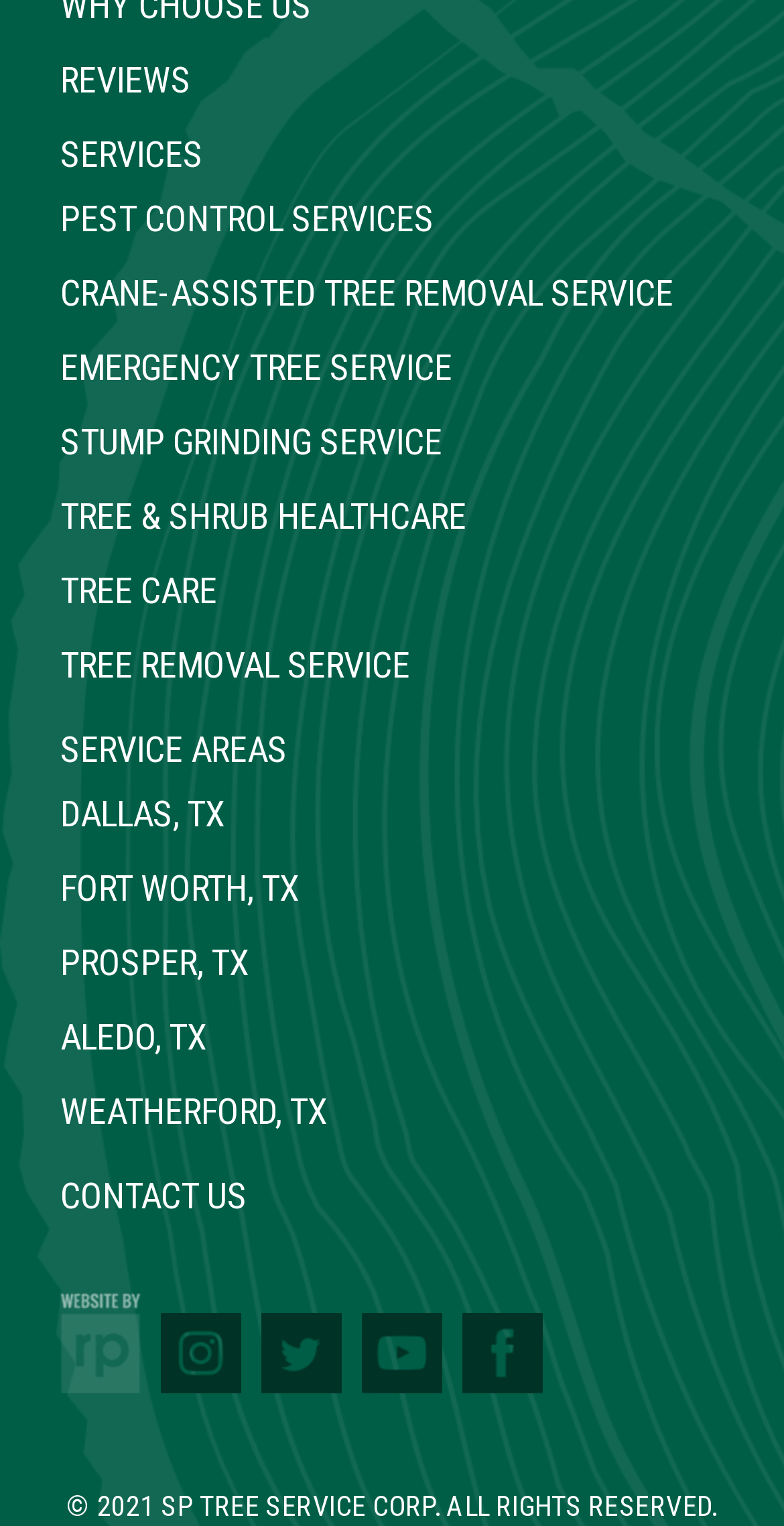Given the element description Weatherford, TX, specify the bounding box coordinates of the corresponding UI element in the format (top-left x, top-left y, bottom-right x, bottom-right y). All values must be between 0 and 1.

[0.077, 0.71, 0.923, 0.746]